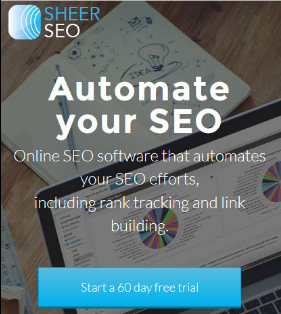Provide a brief response to the question using a single word or phrase: 
What is the purpose of the software?

Manage rank tracking and link building